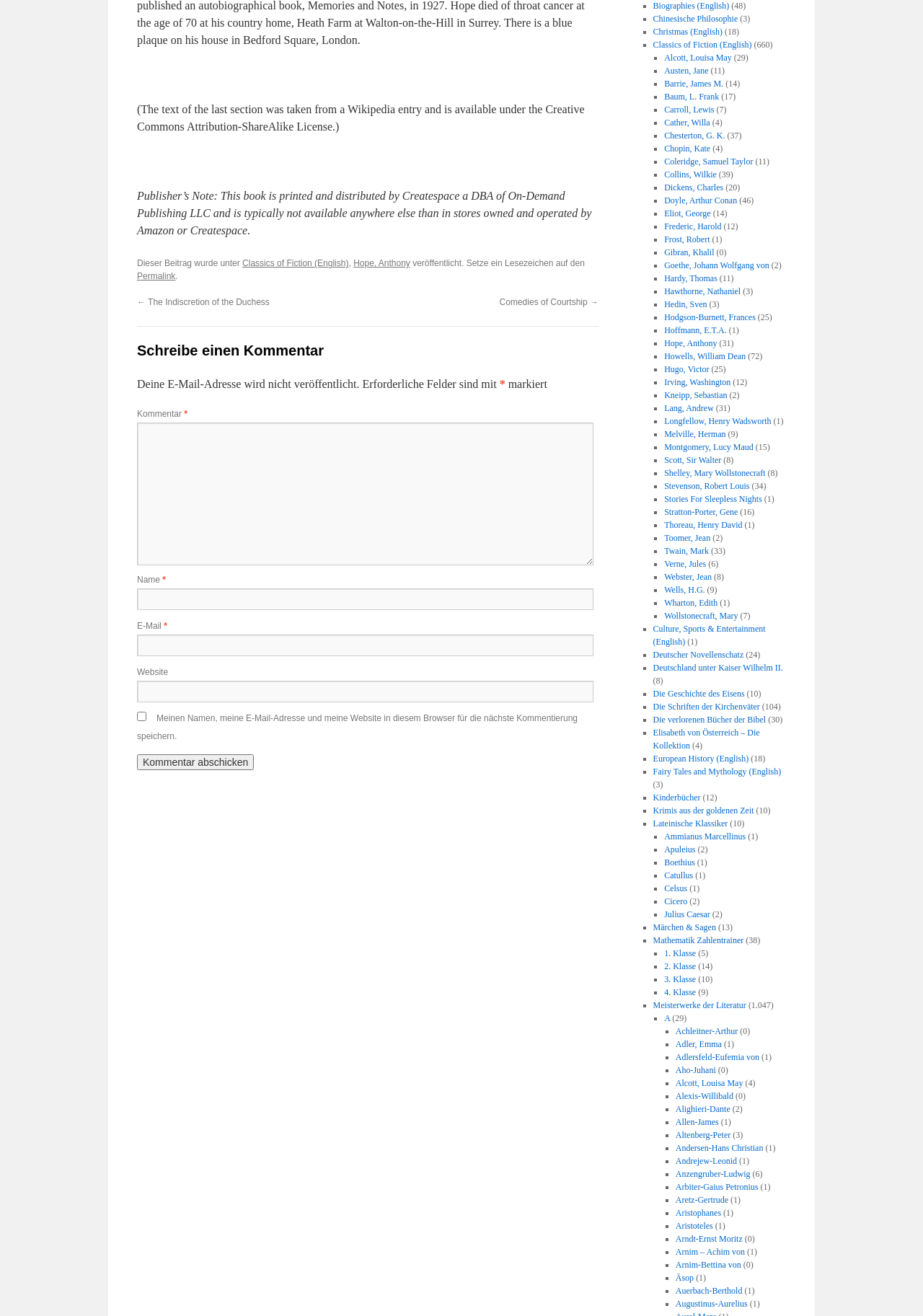Identify the bounding box coordinates for the element you need to click to achieve the following task: "Go to the previous article". Provide the bounding box coordinates as four float numbers between 0 and 1, in the form [left, top, right, bottom].

[0.148, 0.226, 0.292, 0.234]